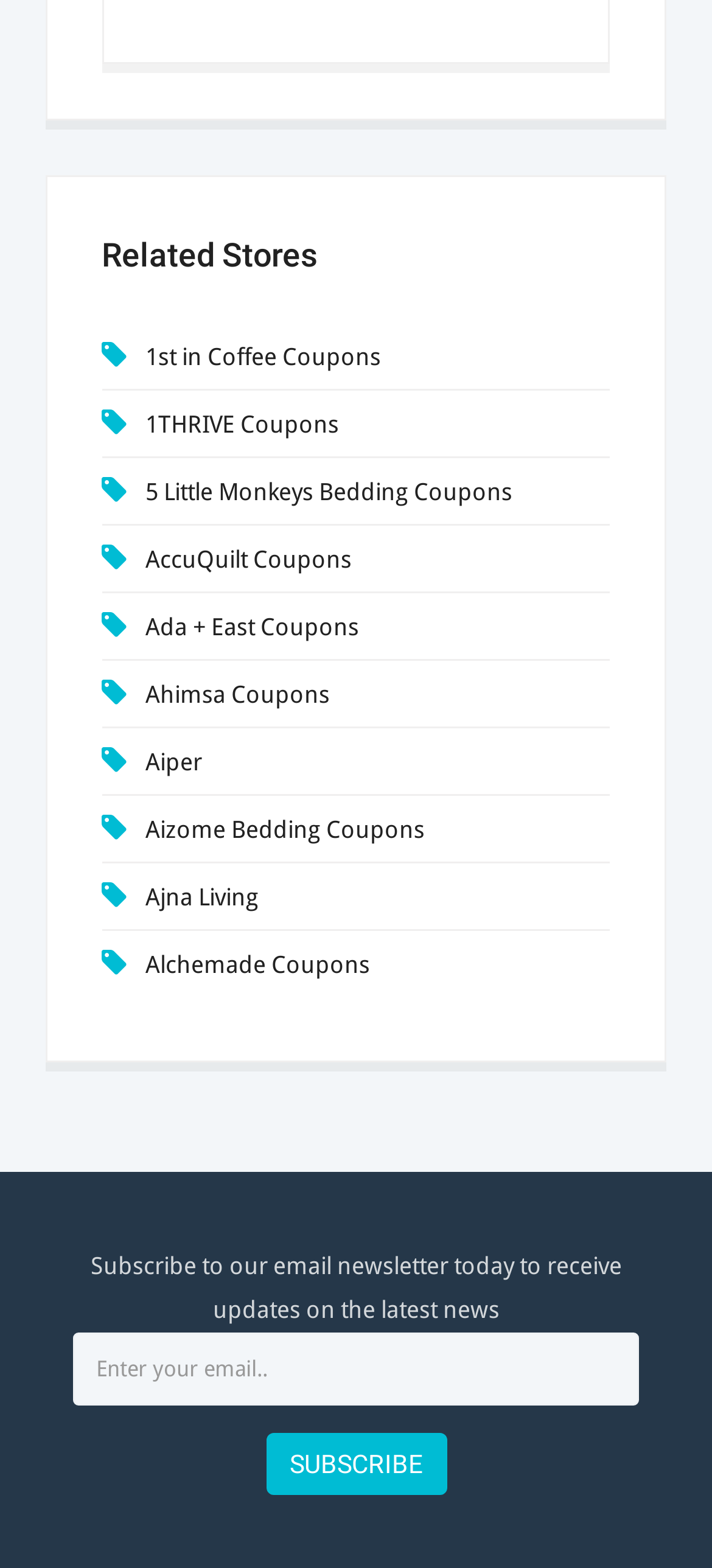What is the purpose of the textbox?
Using the information presented in the image, please offer a detailed response to the question.

The textbox is located below the static text 'Subscribe to our email newsletter today to receive updates on the latest news', and it has a placeholder text 'Enter your email..', which suggests that the purpose of the textbox is to enter an email address to subscribe to the newsletter.